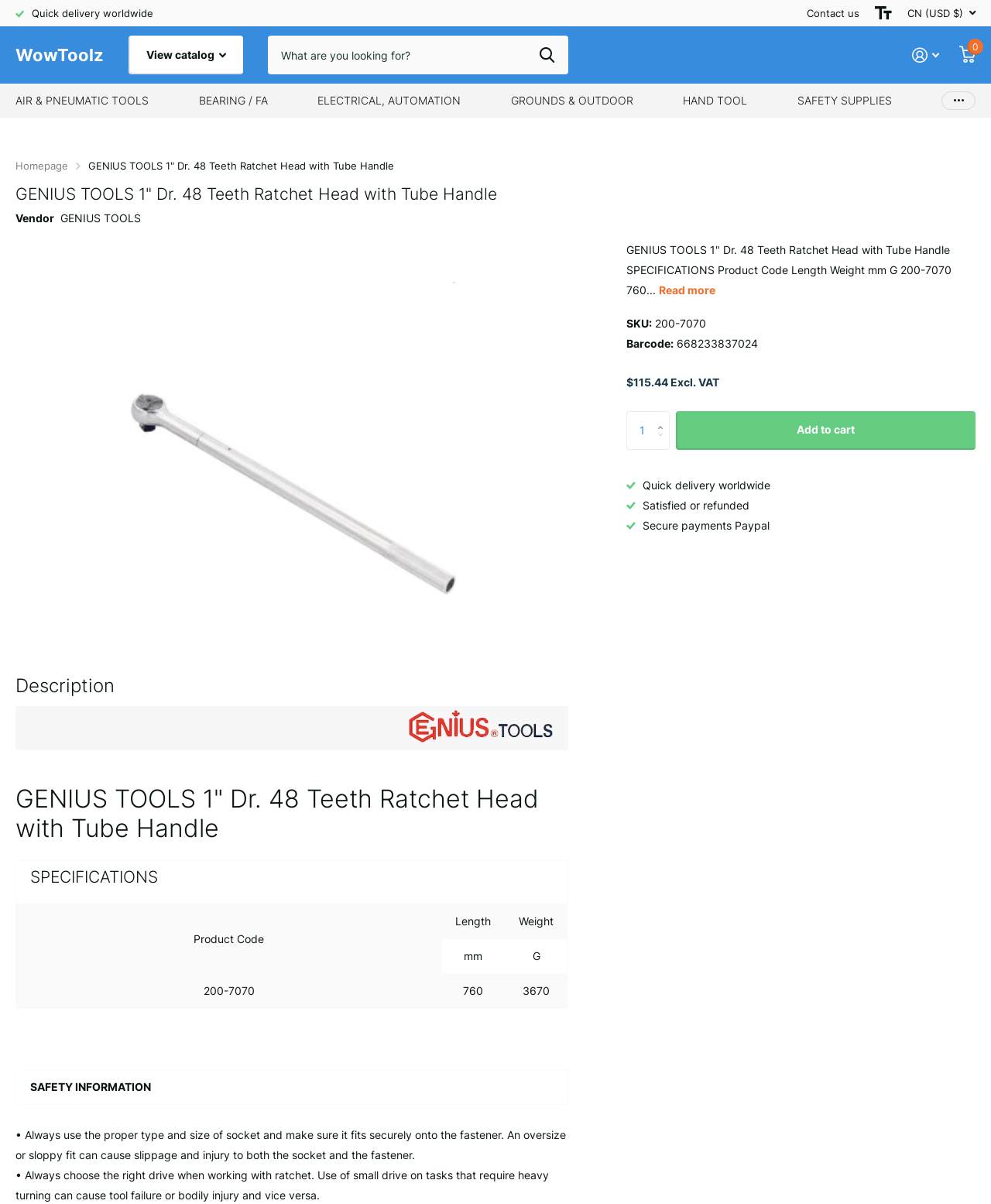Pinpoint the bounding box coordinates of the area that should be clicked to complete the following instruction: "Sign in". The coordinates must be given as four float numbers between 0 and 1, i.e., [left, top, right, bottom].

[0.92, 0.031, 0.948, 0.06]